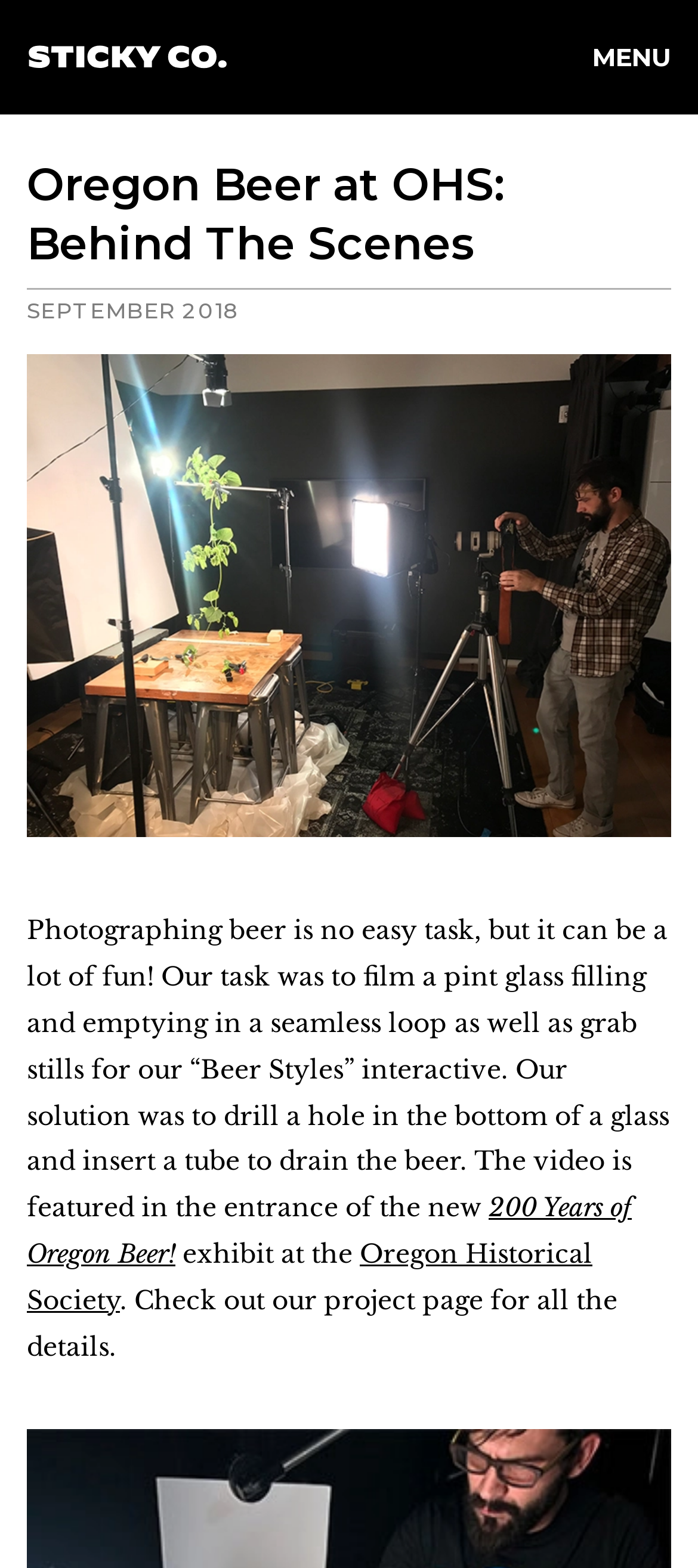Please reply with a single word or brief phrase to the question: 
What is the month mentioned in the webpage?

September